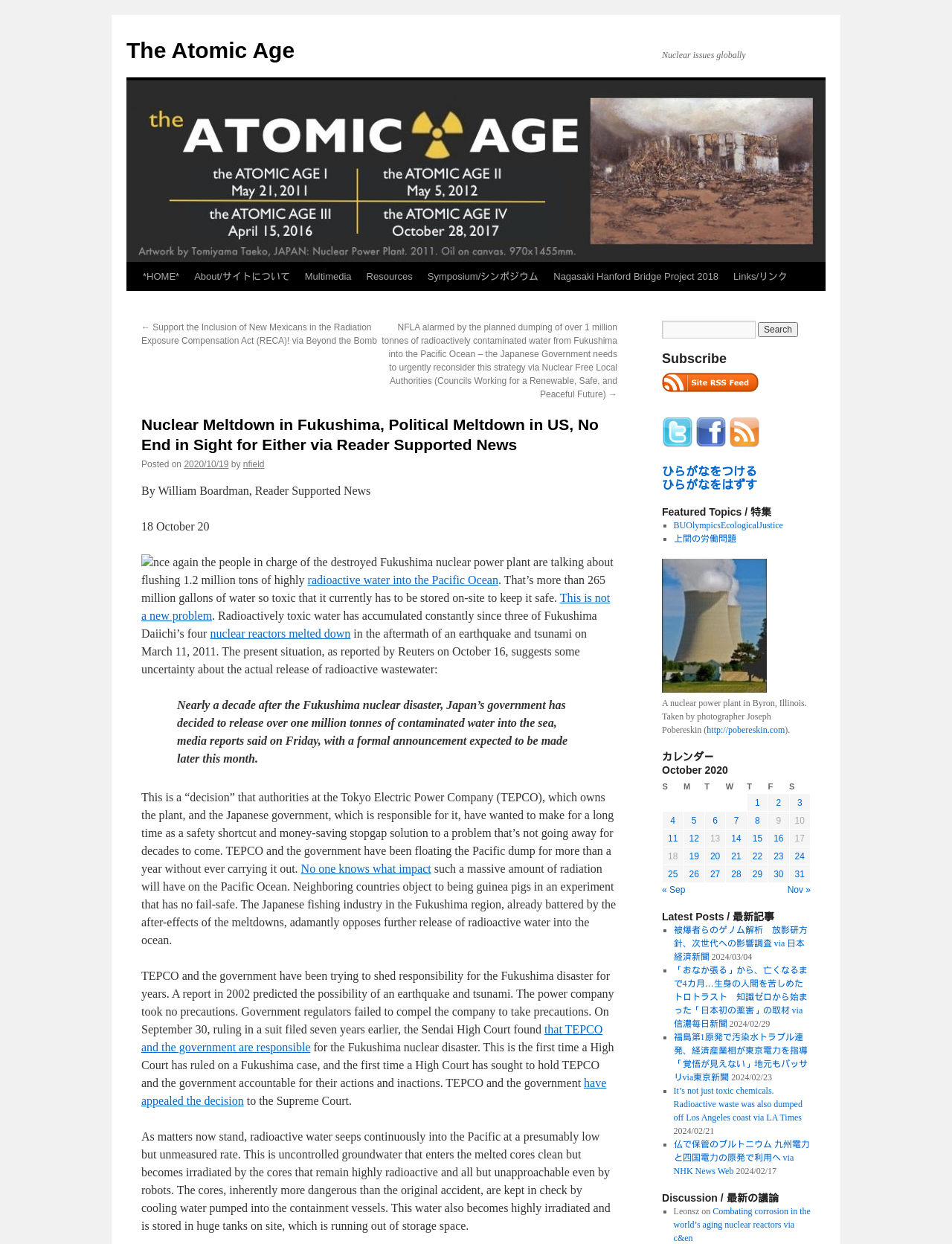What is the image below the article about?
Using the image as a reference, answer the question with a short word or phrase.

A nuclear power plant